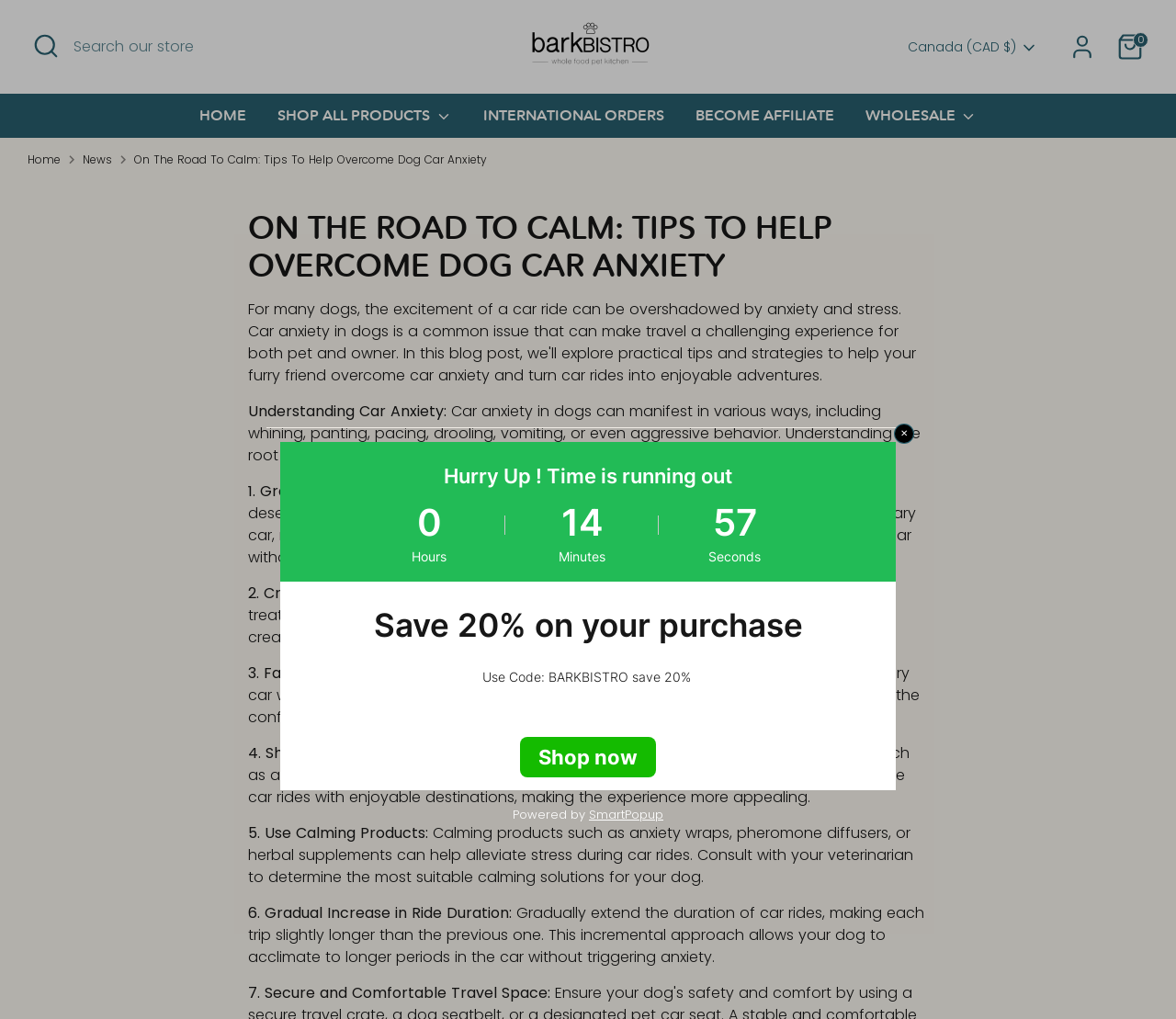Please specify the coordinates of the bounding box for the element that should be clicked to carry out this instruction: "Click on 'Account'". The coordinates must be four float numbers between 0 and 1, formatted as [left, top, right, bottom].

[0.905, 0.028, 0.936, 0.064]